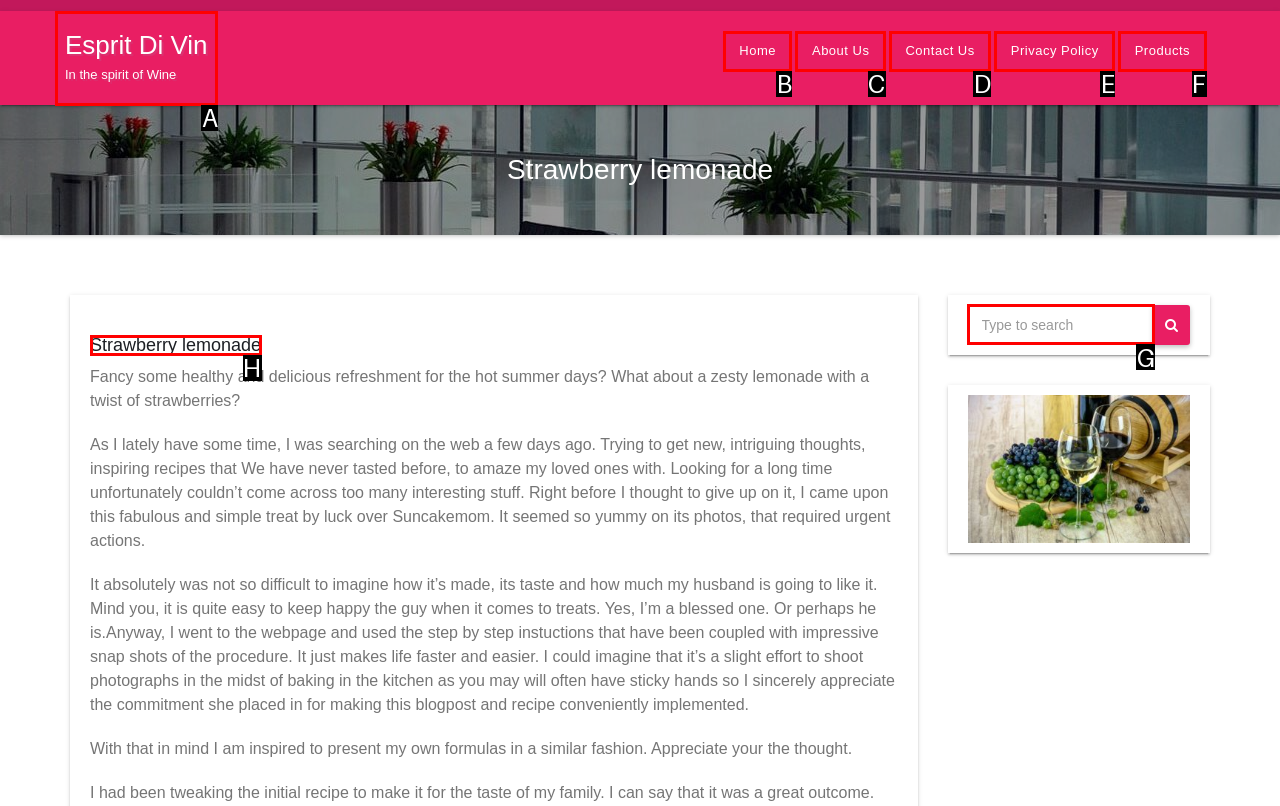Select the correct UI element to click for this task: Search for a product.
Answer using the letter from the provided options.

G